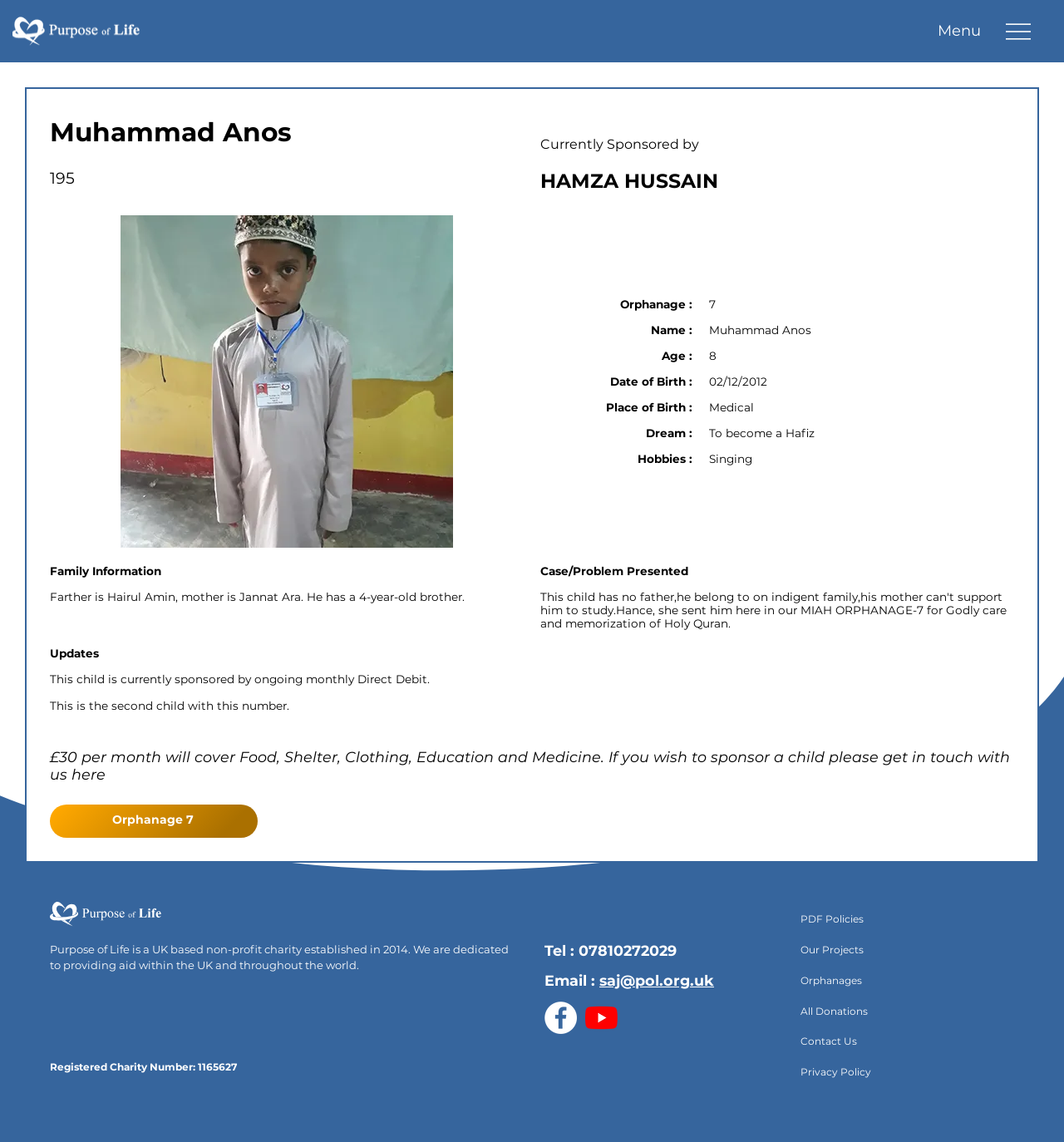Find the UI element described as: "Contact Us" and predict its bounding box coordinates. Ensure the coordinates are four float numbers between 0 and 1, [left, top, right, bottom].

[0.744, 0.899, 0.953, 0.926]